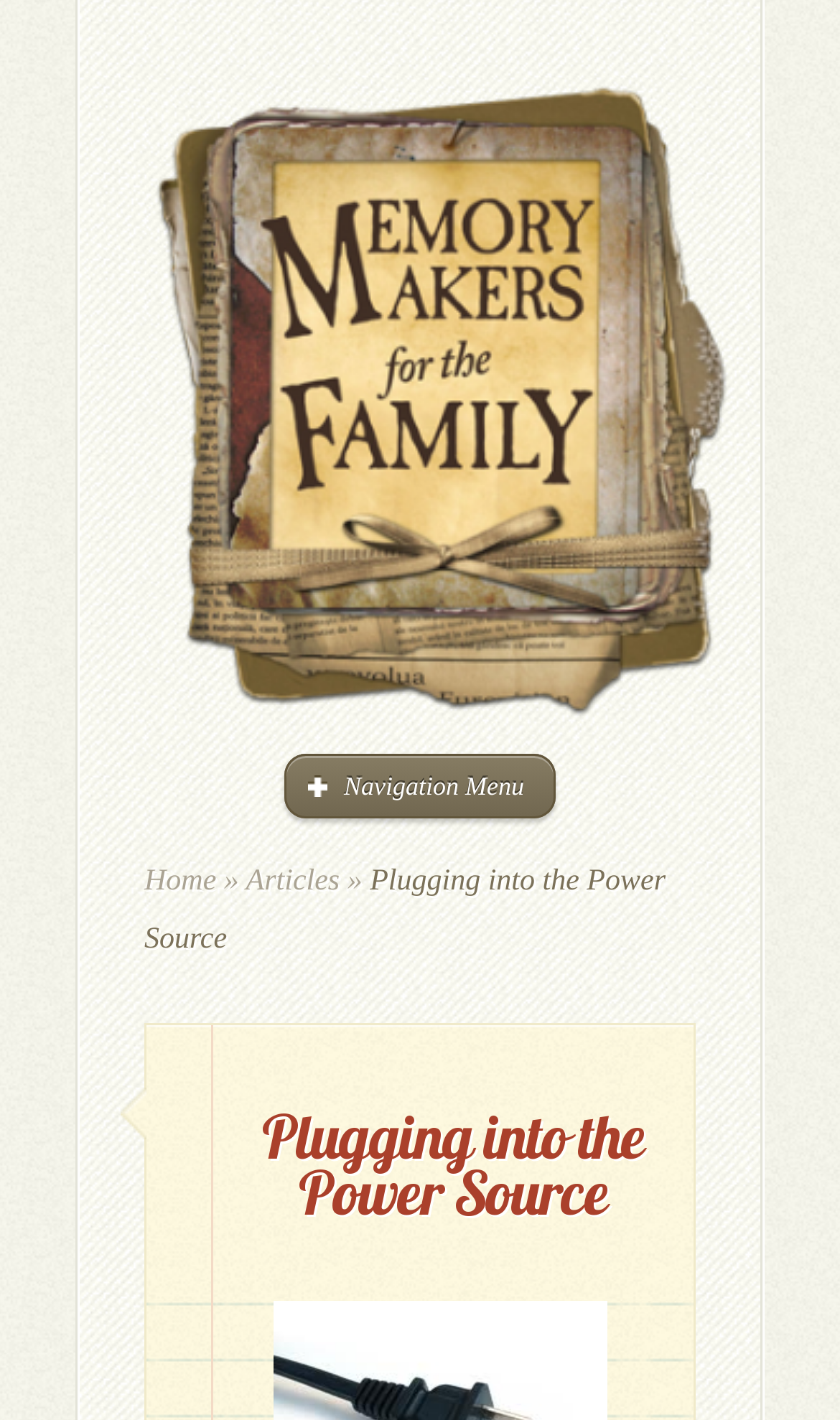Analyze the image and answer the question with as much detail as possible: 
What is the name of the website?

The name of the website can be determined by looking at the link element with the text 'Memory Makers for the Family' which is located at the top of the webpage, indicating that it is the website's title.